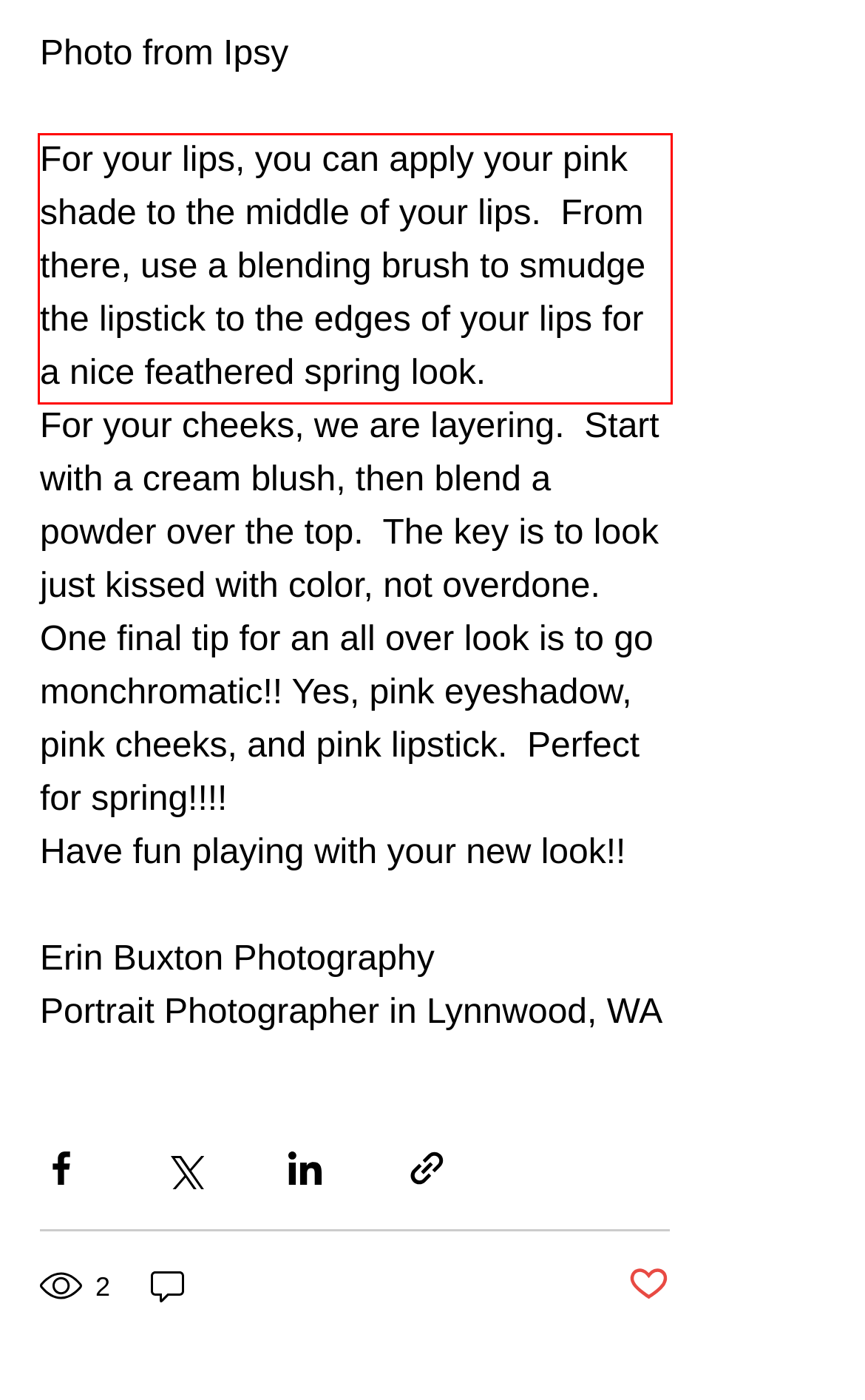Look at the provided screenshot of the webpage and perform OCR on the text within the red bounding box.

For your lips, you can apply your pink shade to the middle of your lips. From there, use a blending brush to smudge the lipstick to the edges of your lips for a nice feathered spring look.